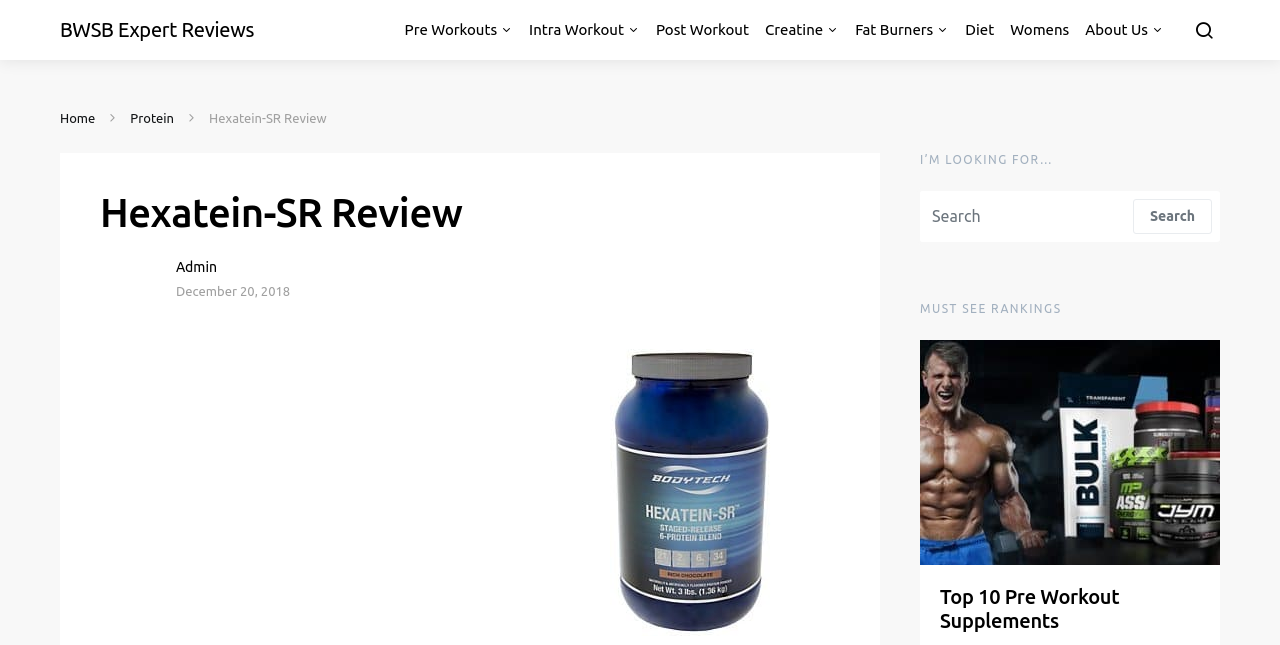How many images are there on the page?
Can you provide an in-depth and detailed response to the question?

I counted the number of images on the page, which includes the image of 'Hexatein Bodytech Protein' and the image of 'Best pre workouts to take'.